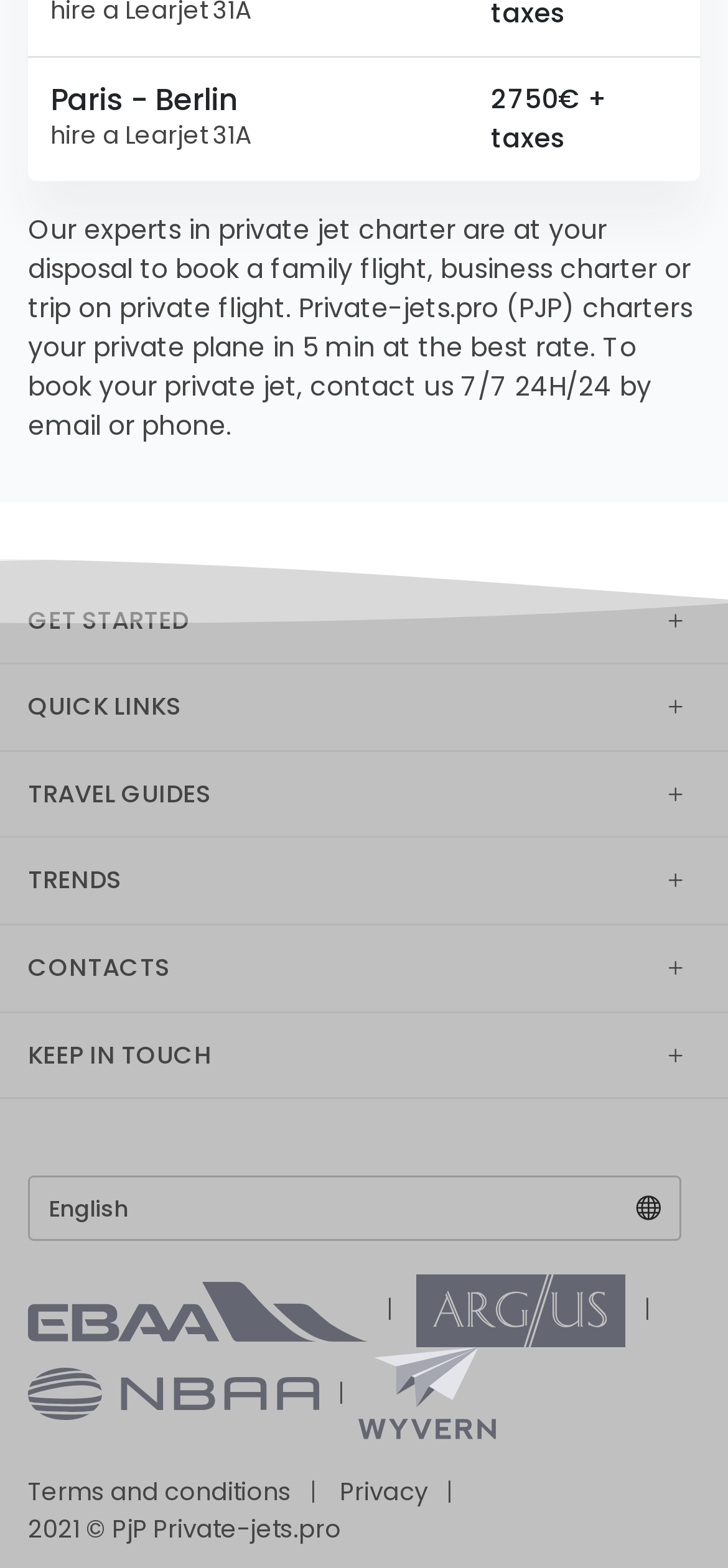Please provide a comprehensive answer to the question below using the information from the image: What is the copyright year of Private-jets.pro?

The webpage has a footer section with the text '2021 © PjP Private-jets.pro', indicating that the copyright year of Private-jets.pro is 2021.